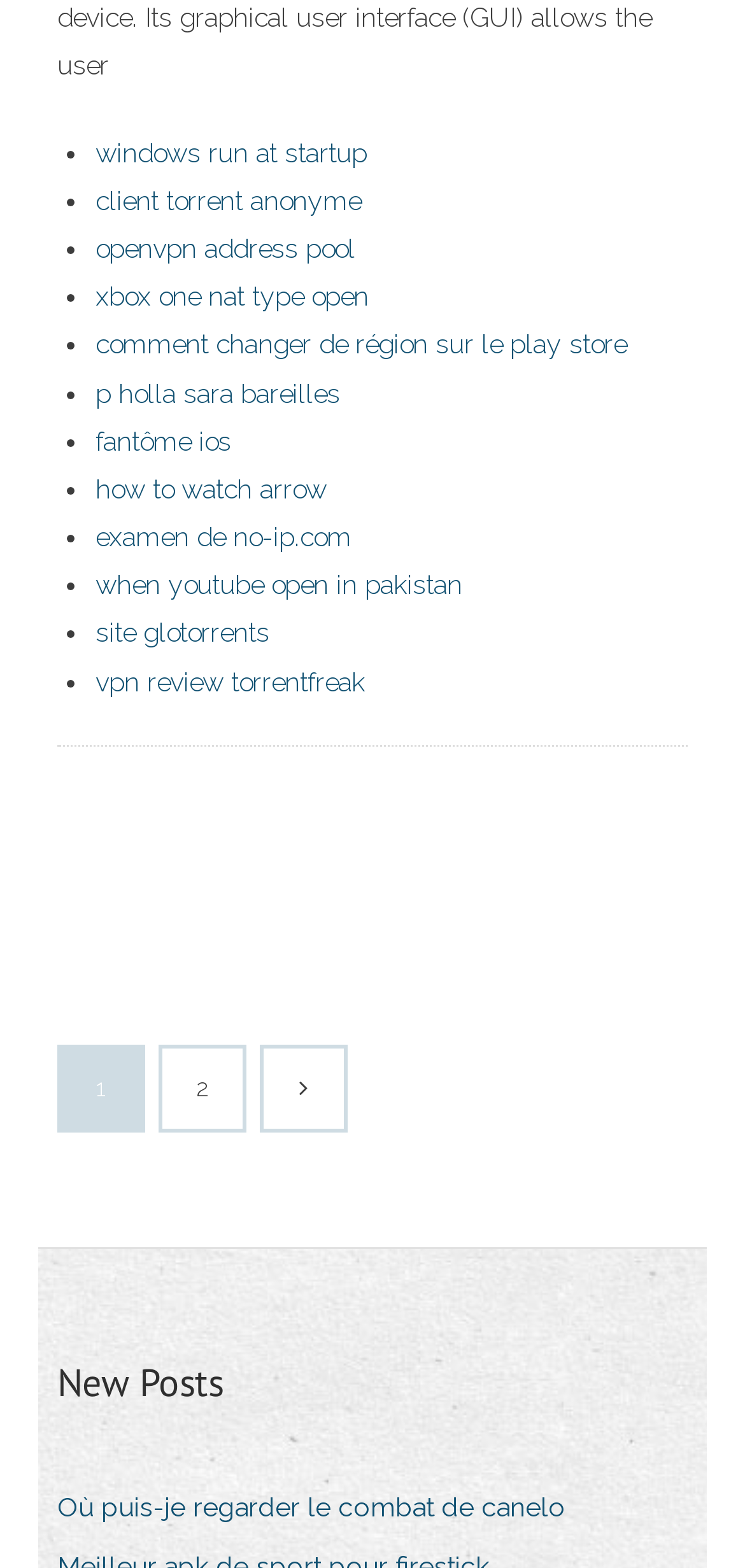Answer the following query concisely with a single word or phrase:
What is the last link in the list?

vpn review torrentfreak